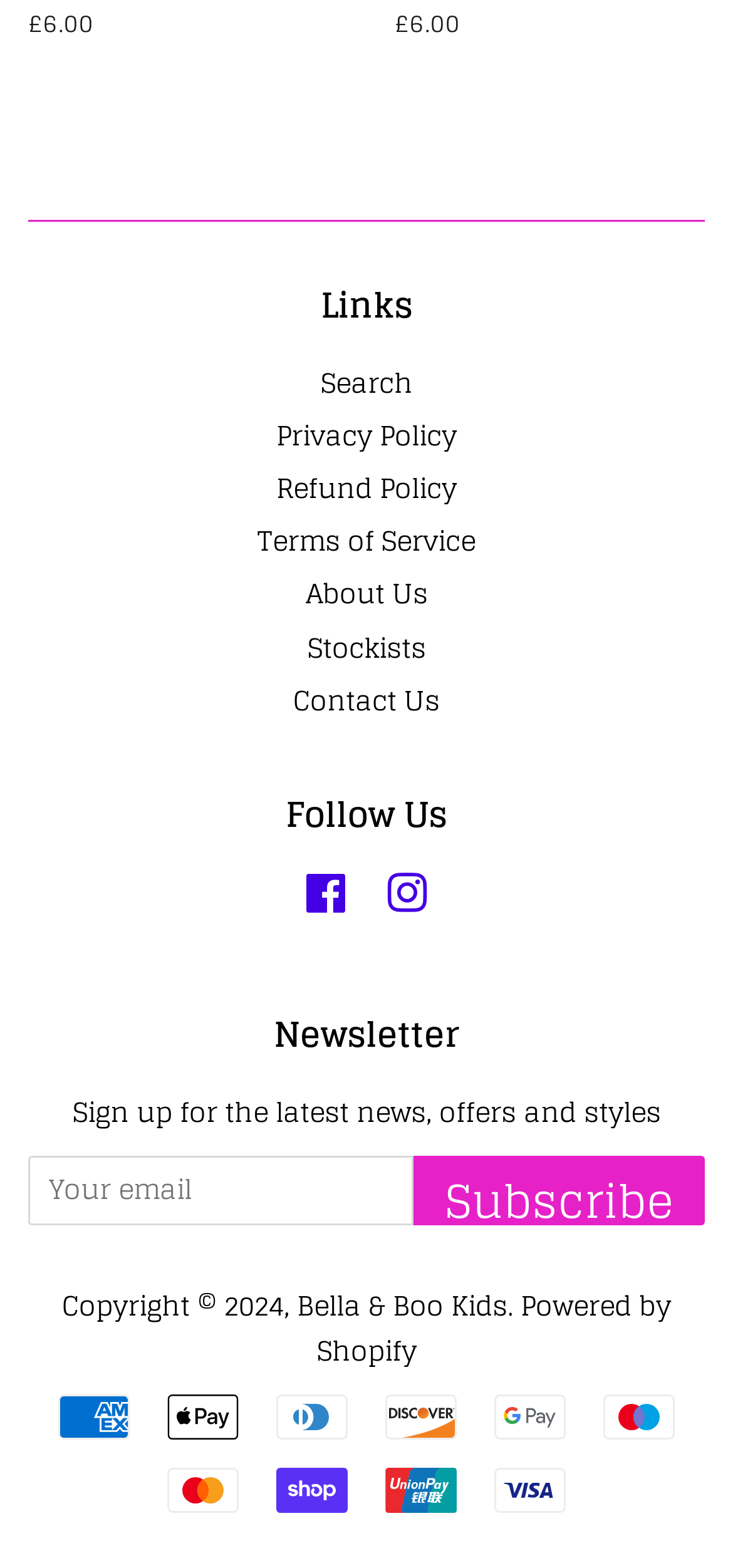Identify the coordinates of the bounding box for the element described below: "Terms of Service". Return the coordinates as four float numbers between 0 and 1: [left, top, right, bottom].

[0.351, 0.33, 0.649, 0.361]